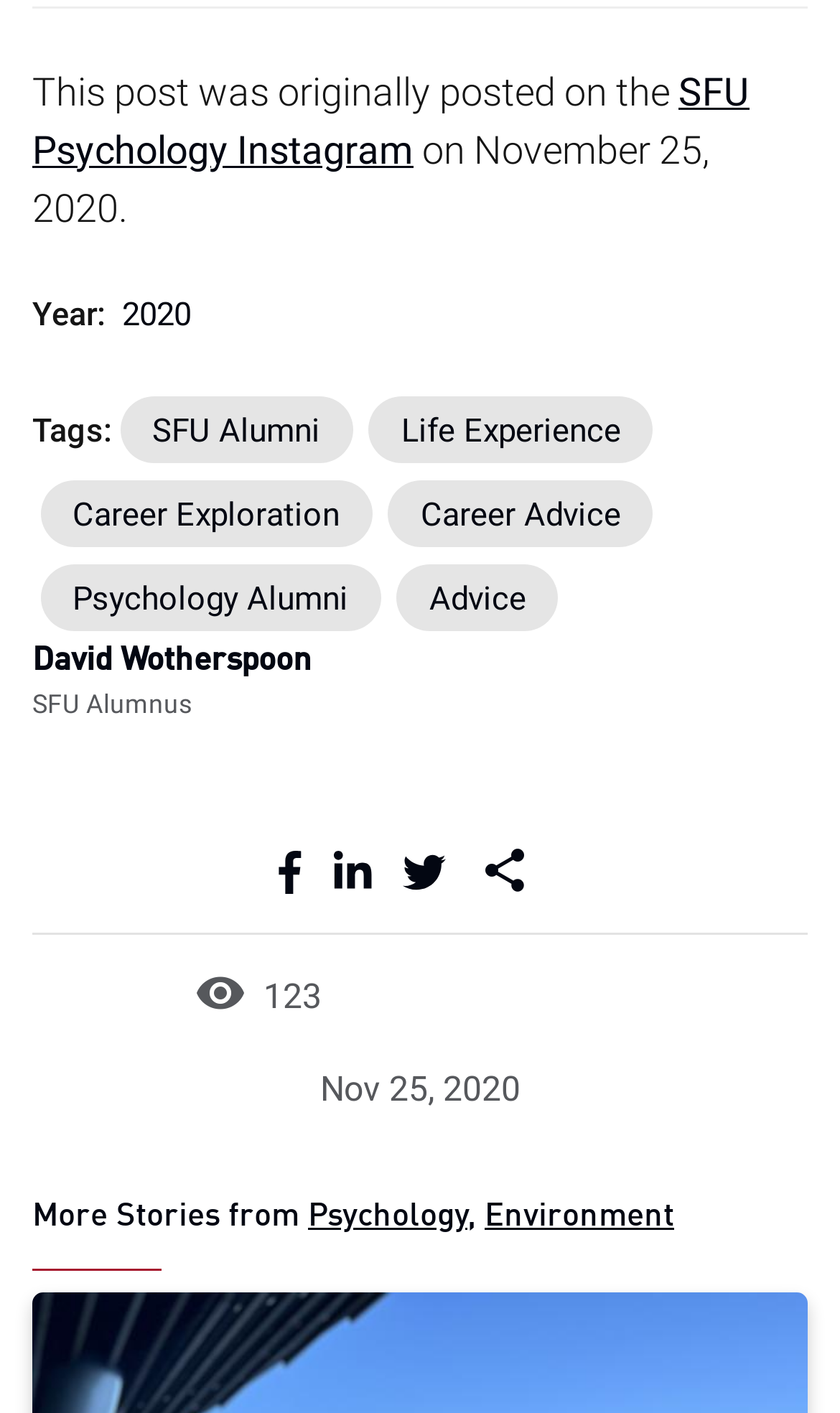What is the name of the SFU Alumnus mentioned in the article?
By examining the image, provide a one-word or phrase answer.

David Wotherspoon